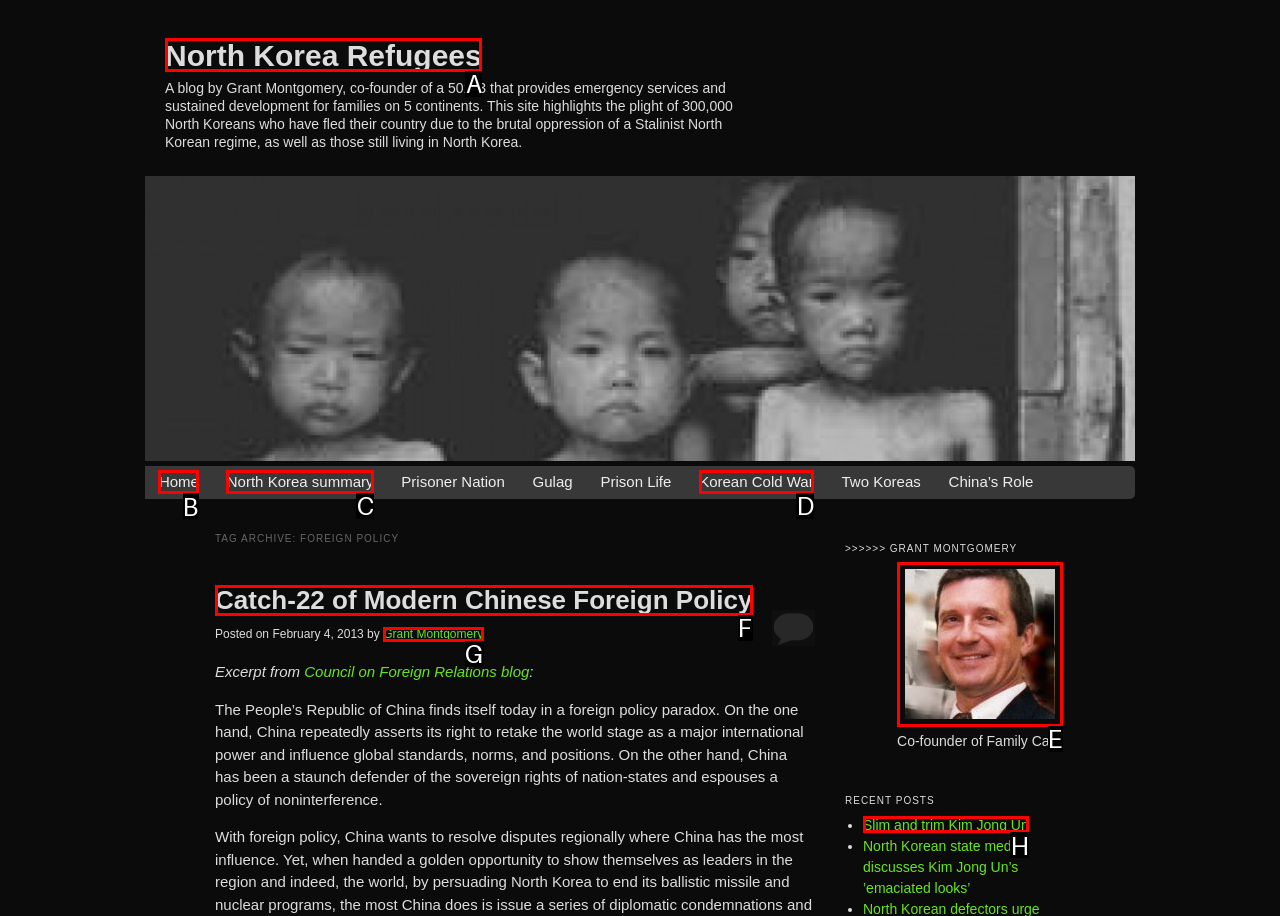Based on the choices marked in the screenshot, which letter represents the correct UI element to perform the task: Click on the 'Home' link?

B